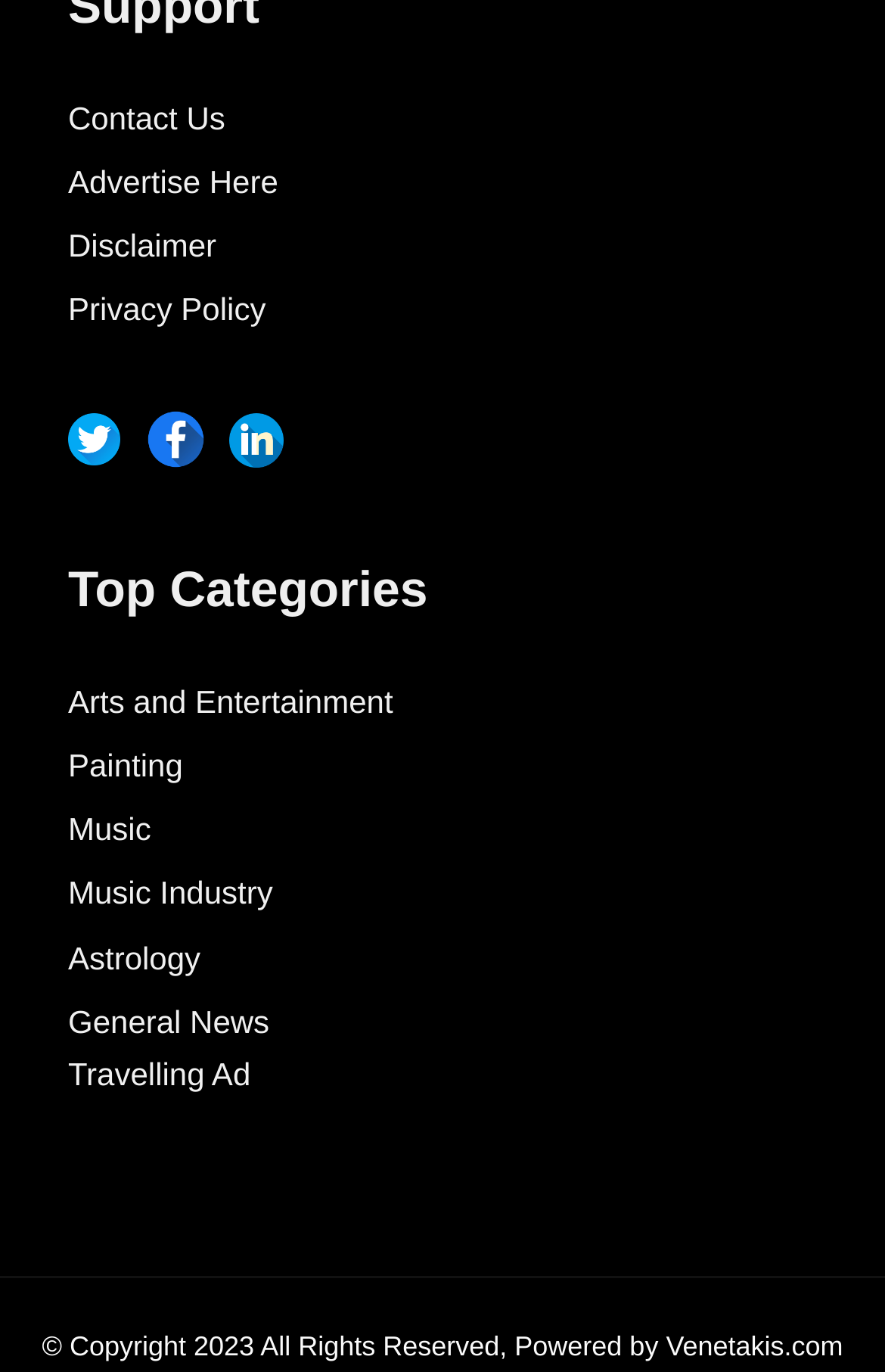Please determine the bounding box coordinates for the element that should be clicked to follow these instructions: "Explore Arts and Entertainment".

[0.077, 0.498, 0.444, 0.524]